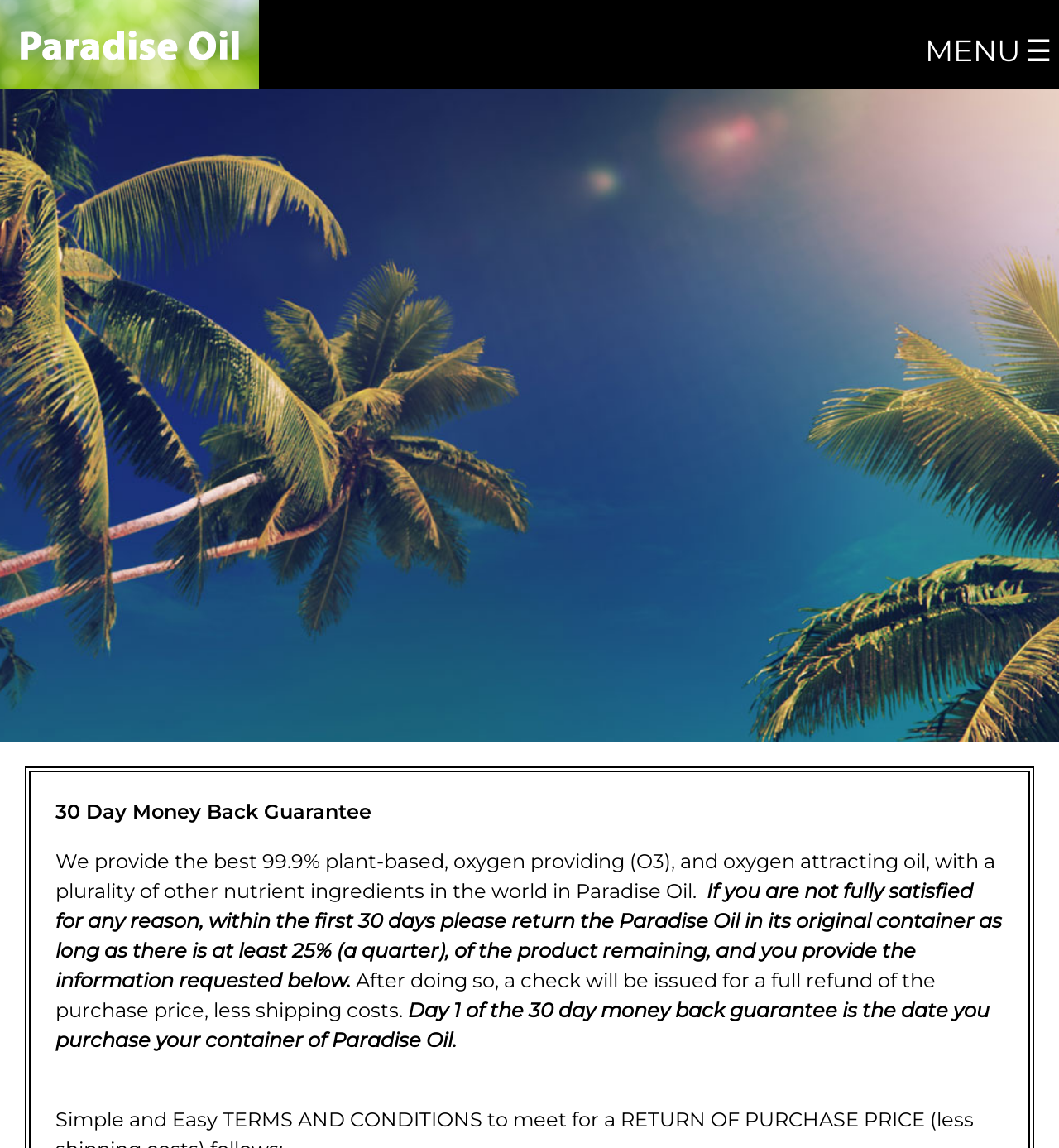What type of oil is Paradise Oil?
Answer with a single word or short phrase according to what you see in the image.

Plant-based